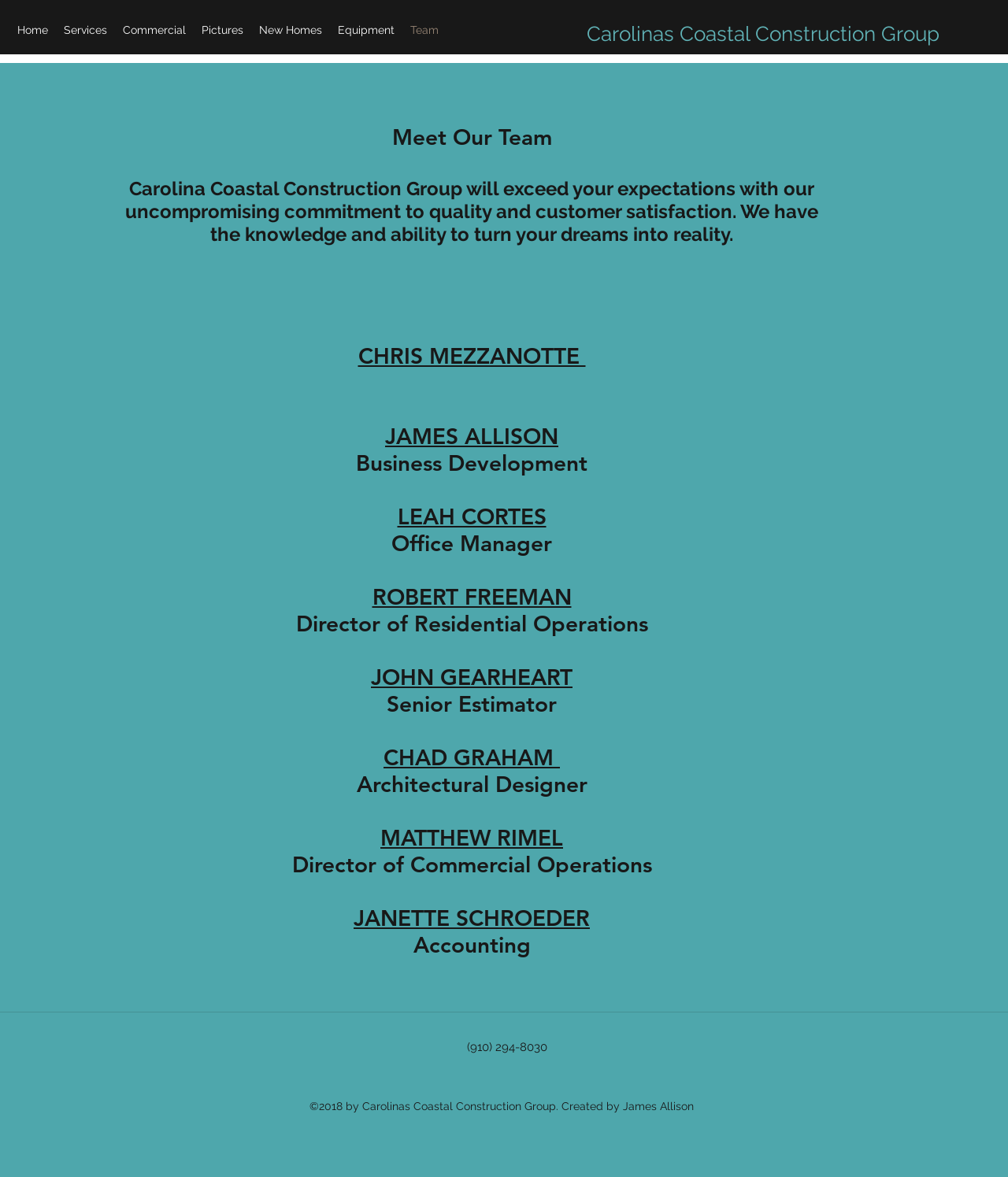Explain the features and main sections of the webpage comprehensively.

The webpage is about Carolinas Coastal Construction Group, specifically the "About" section. At the top, there is a navigation bar with 7 links: "Home", "Services", "Commercial", "Pictures", "New Homes", "Equipment", and "Team". 

Below the navigation bar, there is a main section that takes up most of the page. It starts with a heading "Meet Our Team" followed by a brief description of the company's commitment to quality and customer satisfaction. 

The main section is then divided into several subsections, each featuring a team member. Each subsection has a heading with the team member's name, which is also a link, and a brief description of their role. The team members listed are Chris Mezzanotte, James Allison, Leah Cortes, Robert Freeman, John Gearheart, Chad Graham, and Matthew Rimmel. 

At the bottom of the page, there is a section with contact information, including a phone number, and a copyright notice with the year 2018 and the creator's name, James Allison.